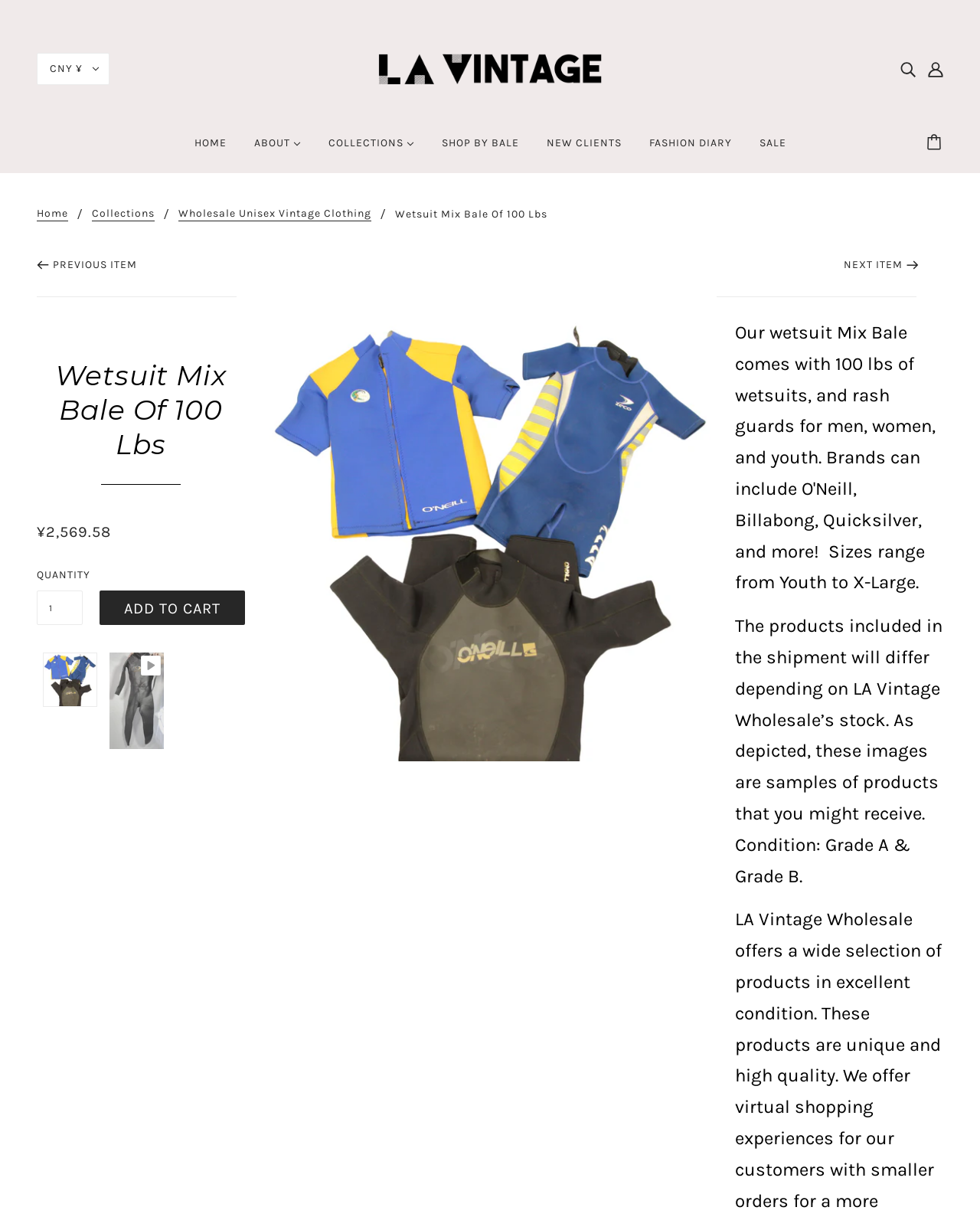Find the bounding box coordinates of the element you need to click on to perform this action: 'Select currency'. The coordinates should be represented by four float values between 0 and 1, in the format [left, top, right, bottom].

[0.038, 0.043, 0.112, 0.07]